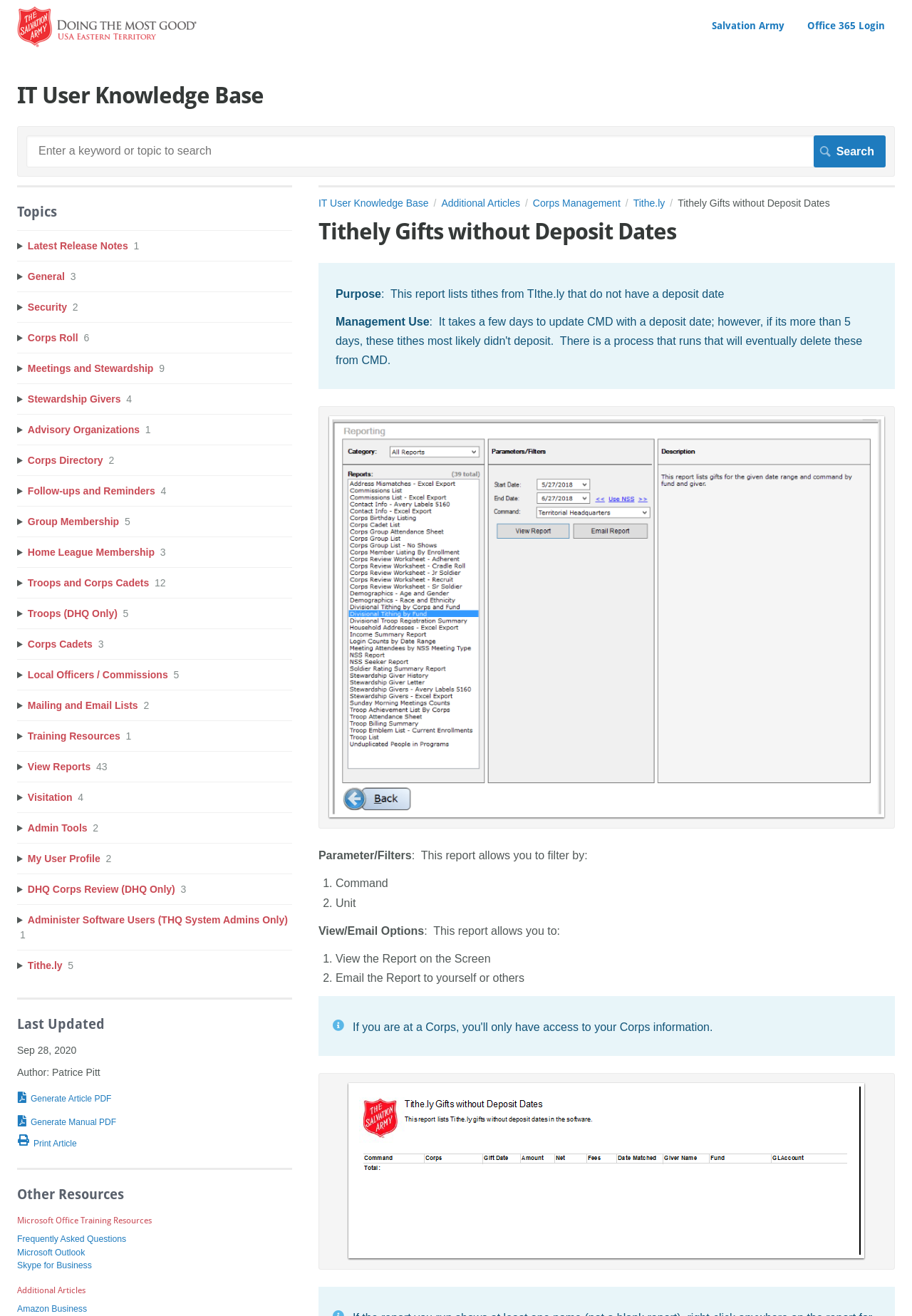Pinpoint the bounding box coordinates of the element to be clicked to execute the instruction: "Go to IT User Knowledge Base".

[0.019, 0.062, 0.981, 0.083]